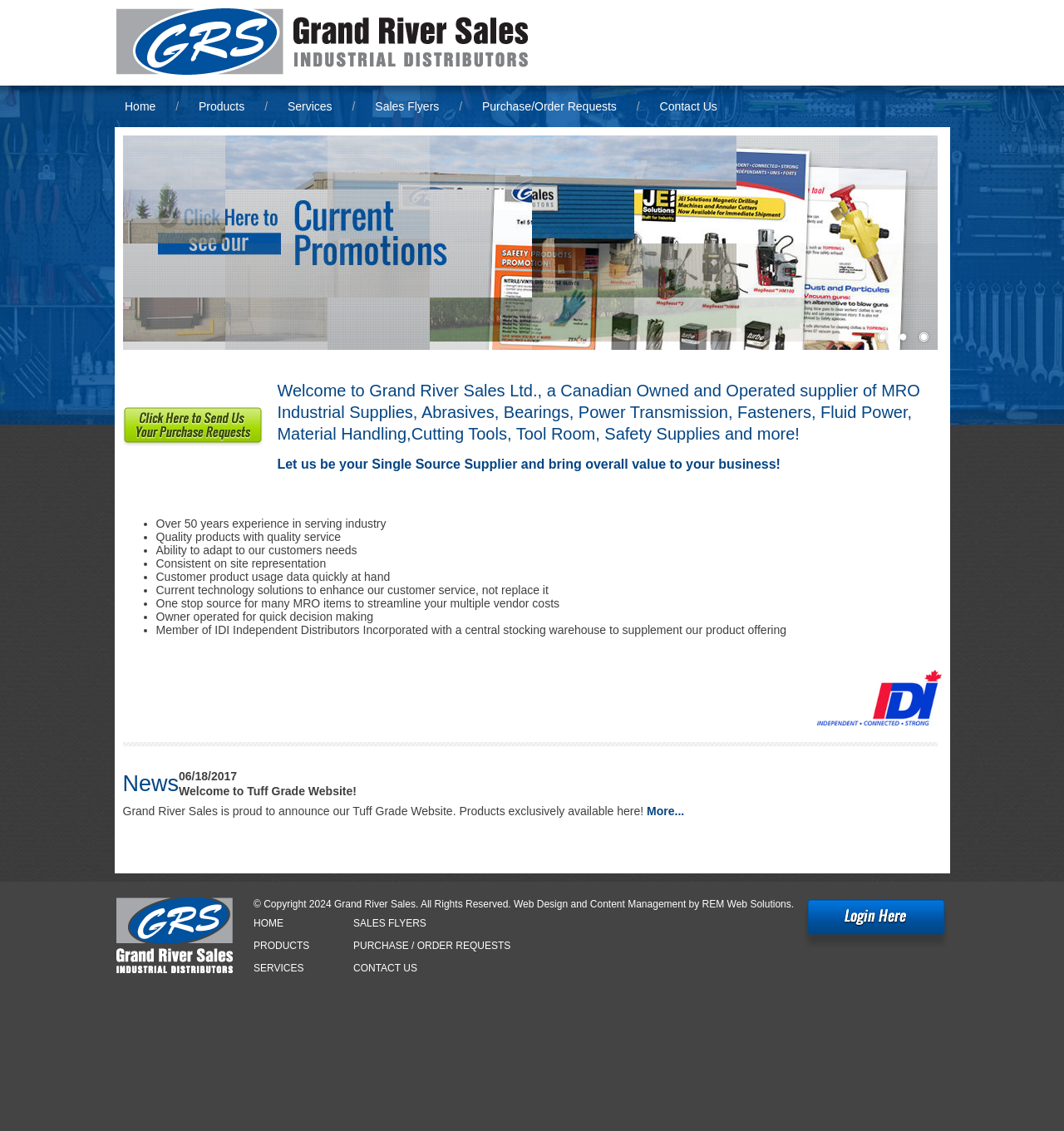What is the purpose of the 'Click Here' link?
Kindly answer the question with as much detail as you can.

The 'Click Here' link is likely intended to provide more information about Grand River Sales, its products, and services. The link is placed in a prominent location on the webpage, suggesting that it is an important call-to-action for visitors.